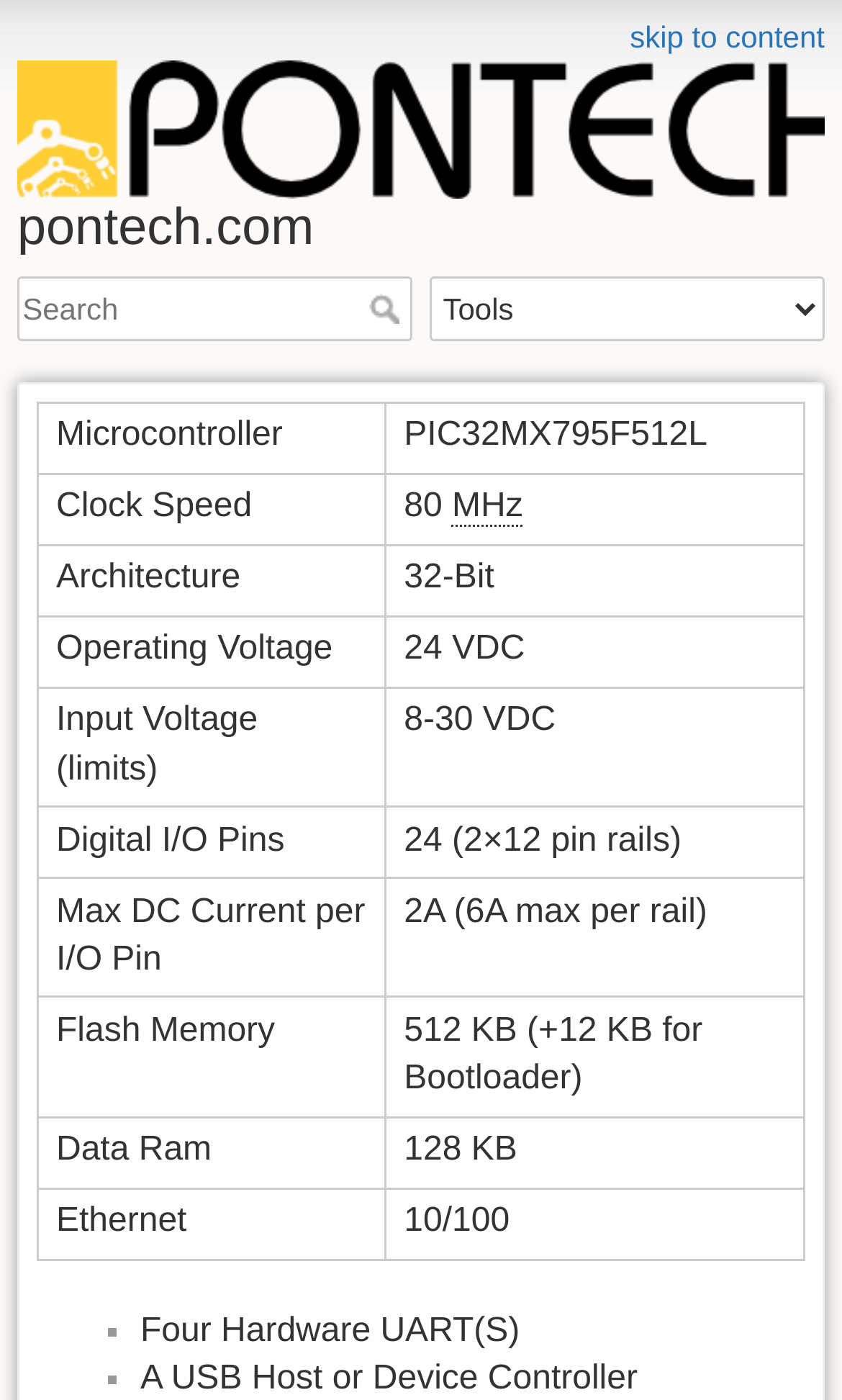Using floating point numbers between 0 and 1, provide the bounding box coordinates in the format (top-left x, top-left y, bottom-right x, bottom-right y). Locate the UI element described here: parent_node: Search name="q" placeholder="Search" title="[F]"

[0.021, 0.198, 0.49, 0.243]